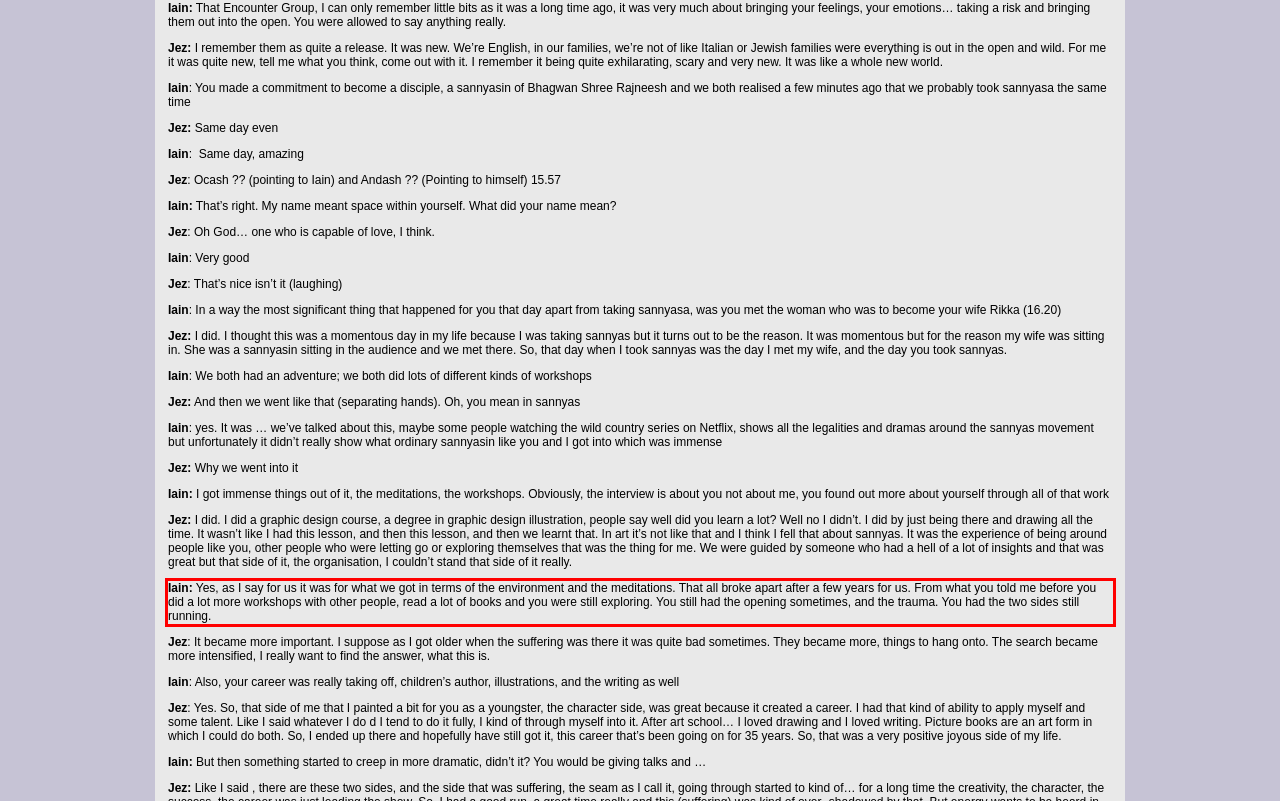Given a webpage screenshot, locate the red bounding box and extract the text content found inside it.

Iain: Yes, as I say for us it was for what we got in terms of the environment and the meditations. That all broke apart after a few years for us. From what you told me before you did a lot more workshops with other people, read a lot of books and you were still exploring. You still had the opening sometimes, and the trauma. You had the two sides still running.